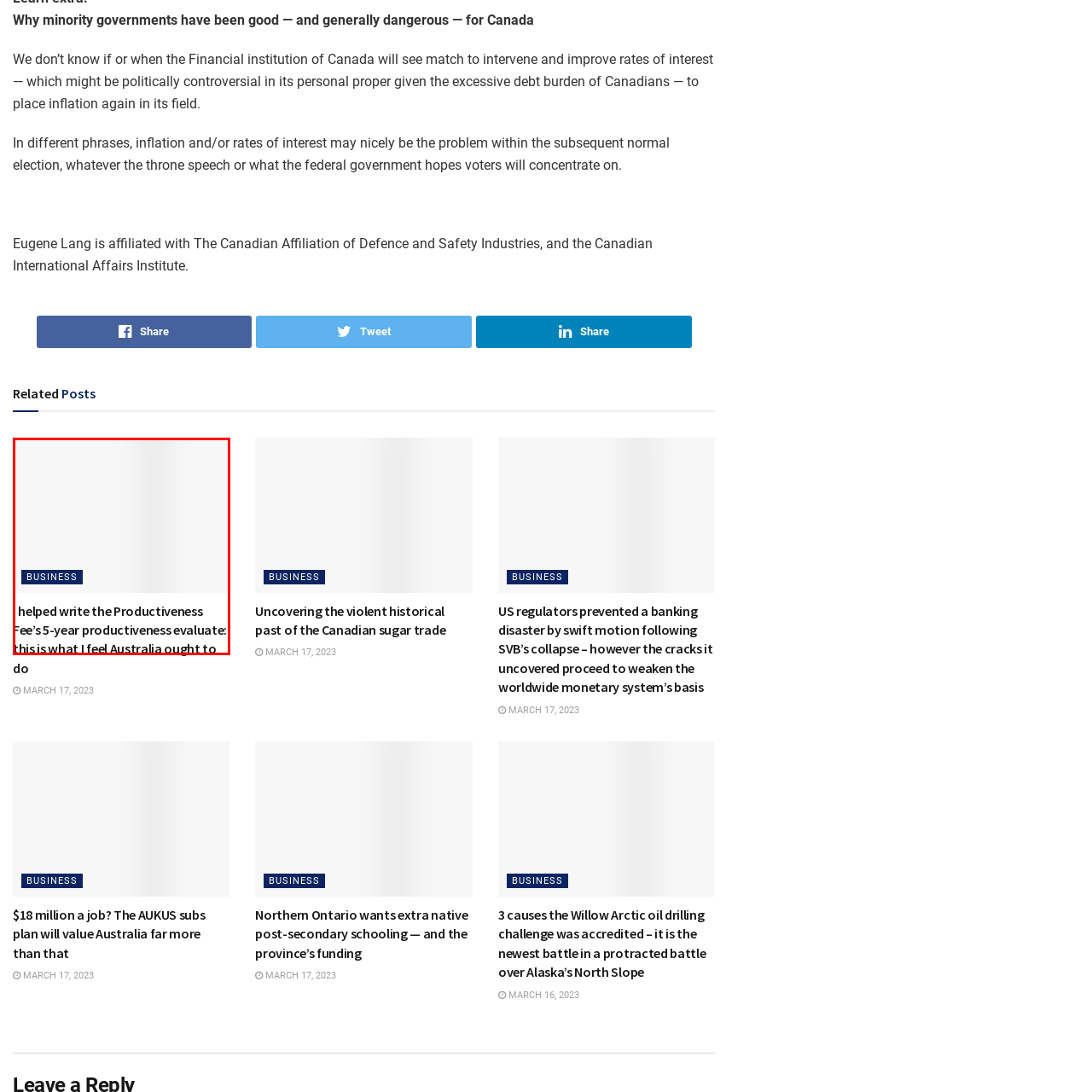Refer to the image contained within the red box, What is the author's involvement in the article?
 Provide your response as a single word or phrase.

Helped write the Productiveness Fee’s 5-year productiveness evaluate